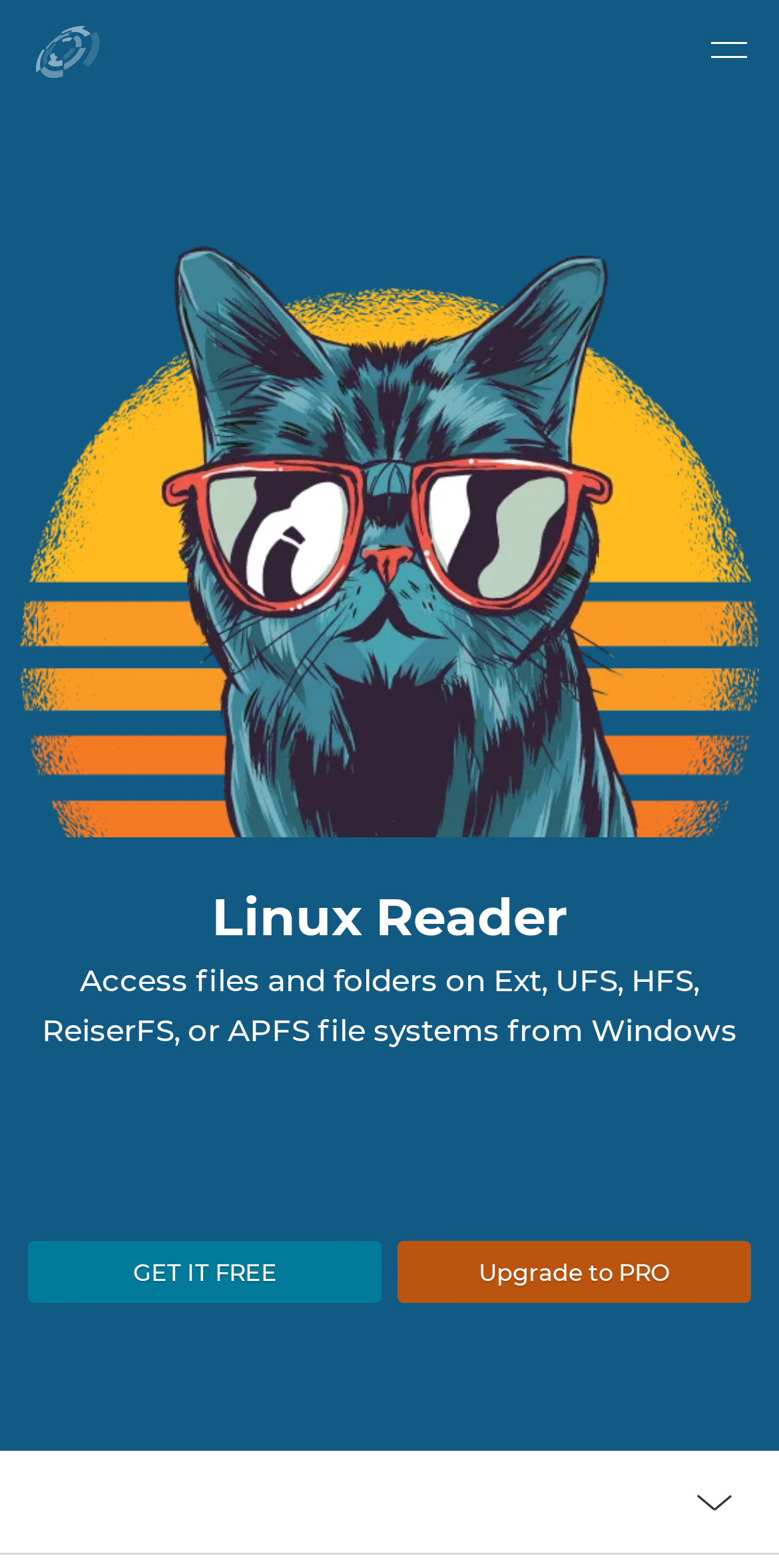Could you specify the bounding box coordinates for the clickable section to complete the following instruction: "Select English language"?

[0.138, 0.386, 0.194, 0.412]